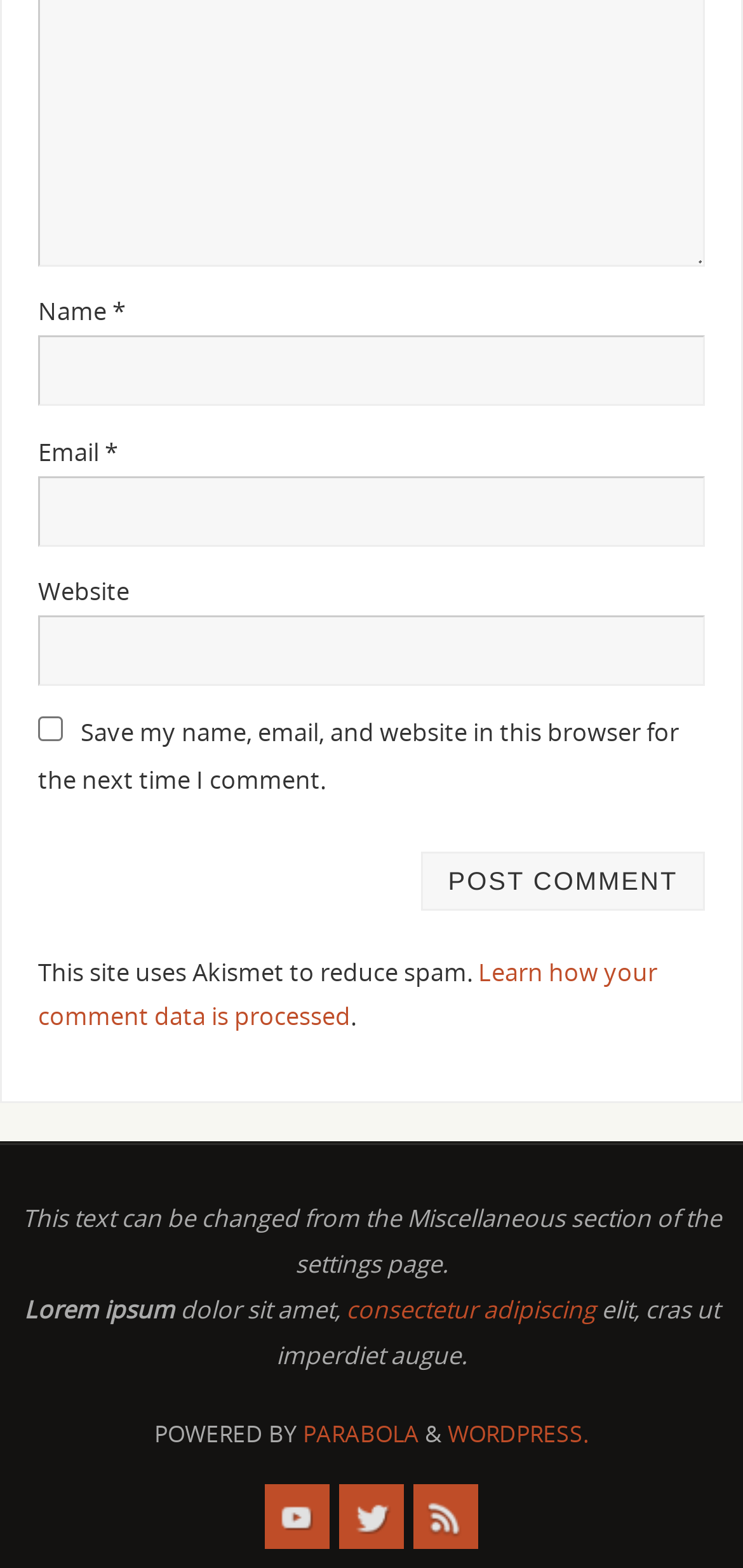Ascertain the bounding box coordinates for the UI element detailed here: "parent_node: Website name="url"". The coordinates should be provided as [left, top, right, bottom] with each value being a float between 0 and 1.

[0.051, 0.393, 0.949, 0.437]